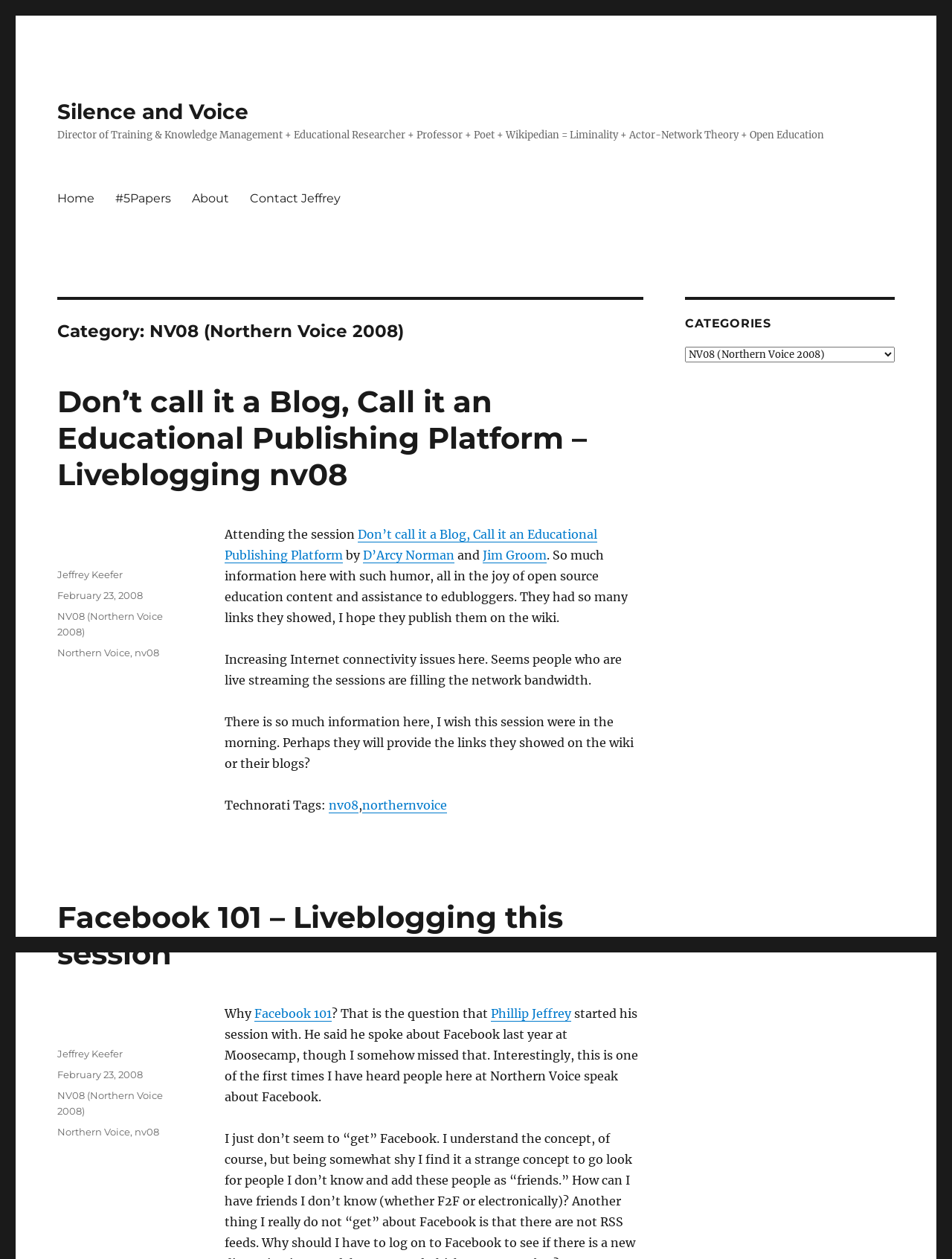Please find the bounding box coordinates for the clickable element needed to perform this instruction: "View the 'Facebook 101 – Liveblogging this session' article".

[0.06, 0.714, 0.676, 0.772]